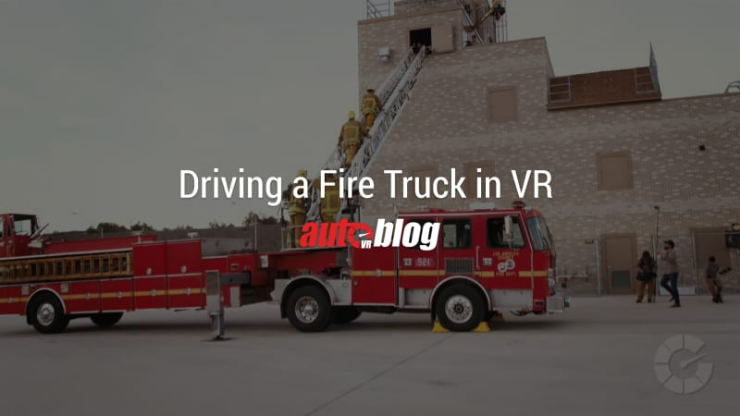What is the name of the virtual reality series?
Based on the image content, provide your answer in one word or a short phrase.

Autoblog VR series